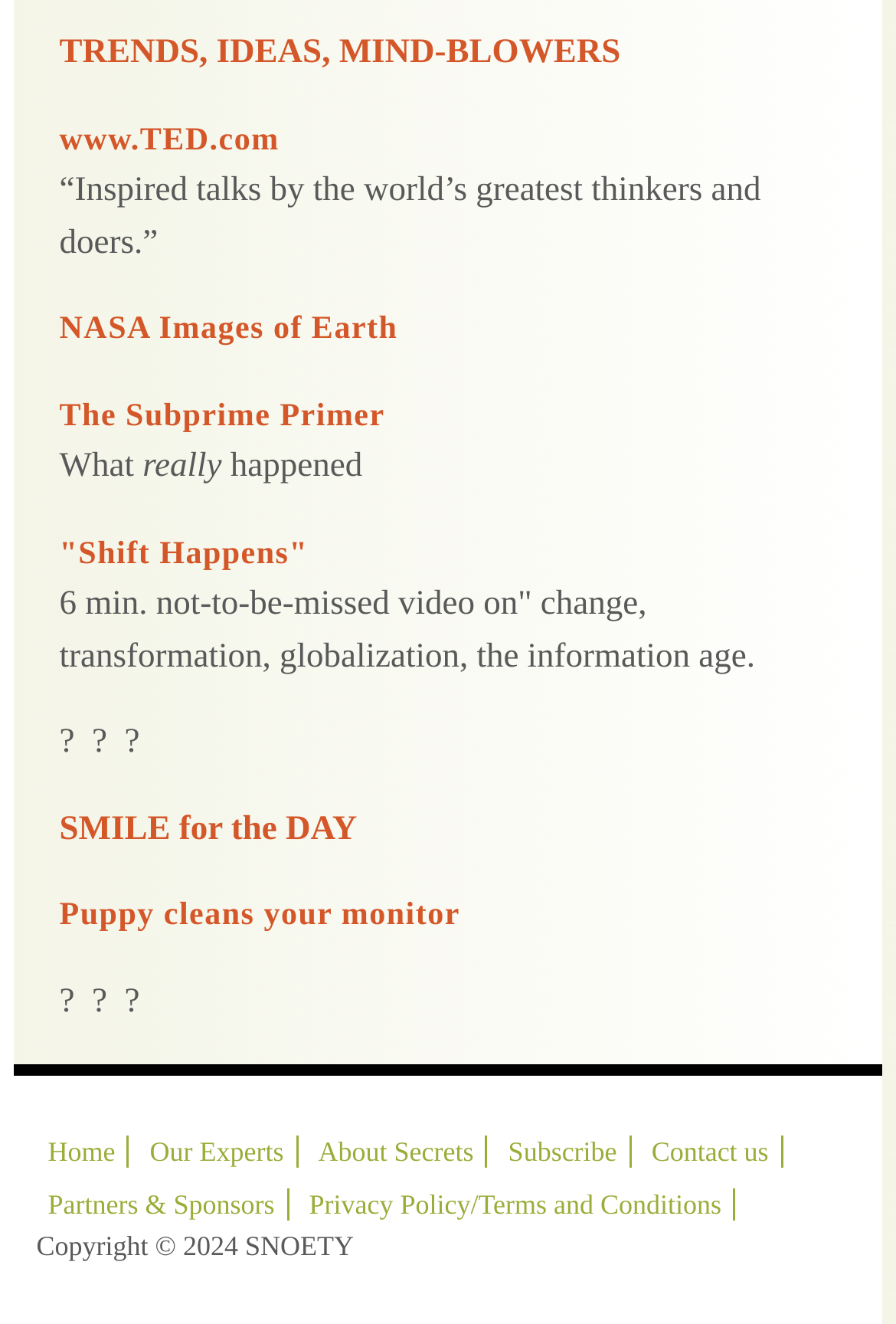What is the topic of the video 'Shift Happens'?
Refer to the screenshot and deliver a thorough answer to the question presented.

The topic of the video 'Shift Happens' can be found in the static text '6 min. not-to-be-missed video on change, transformation, globalization, the information age.' which is located near the link 'Shift Happens'.